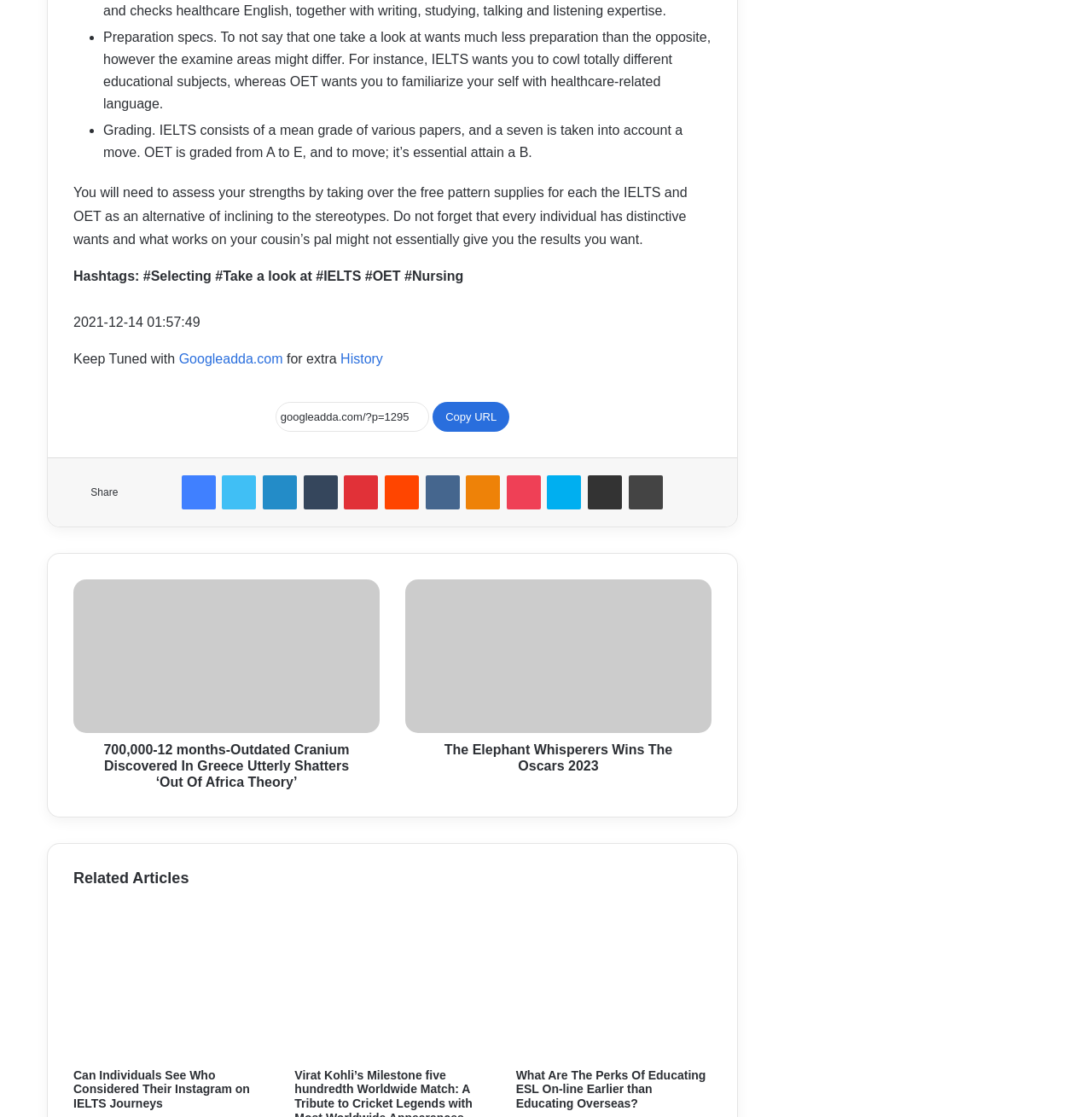Find the bounding box of the UI element described as: "Share via Email". The bounding box coordinates should be given as four float values between 0 and 1, i.e., [left, top, right, bottom].

[0.538, 0.425, 0.57, 0.456]